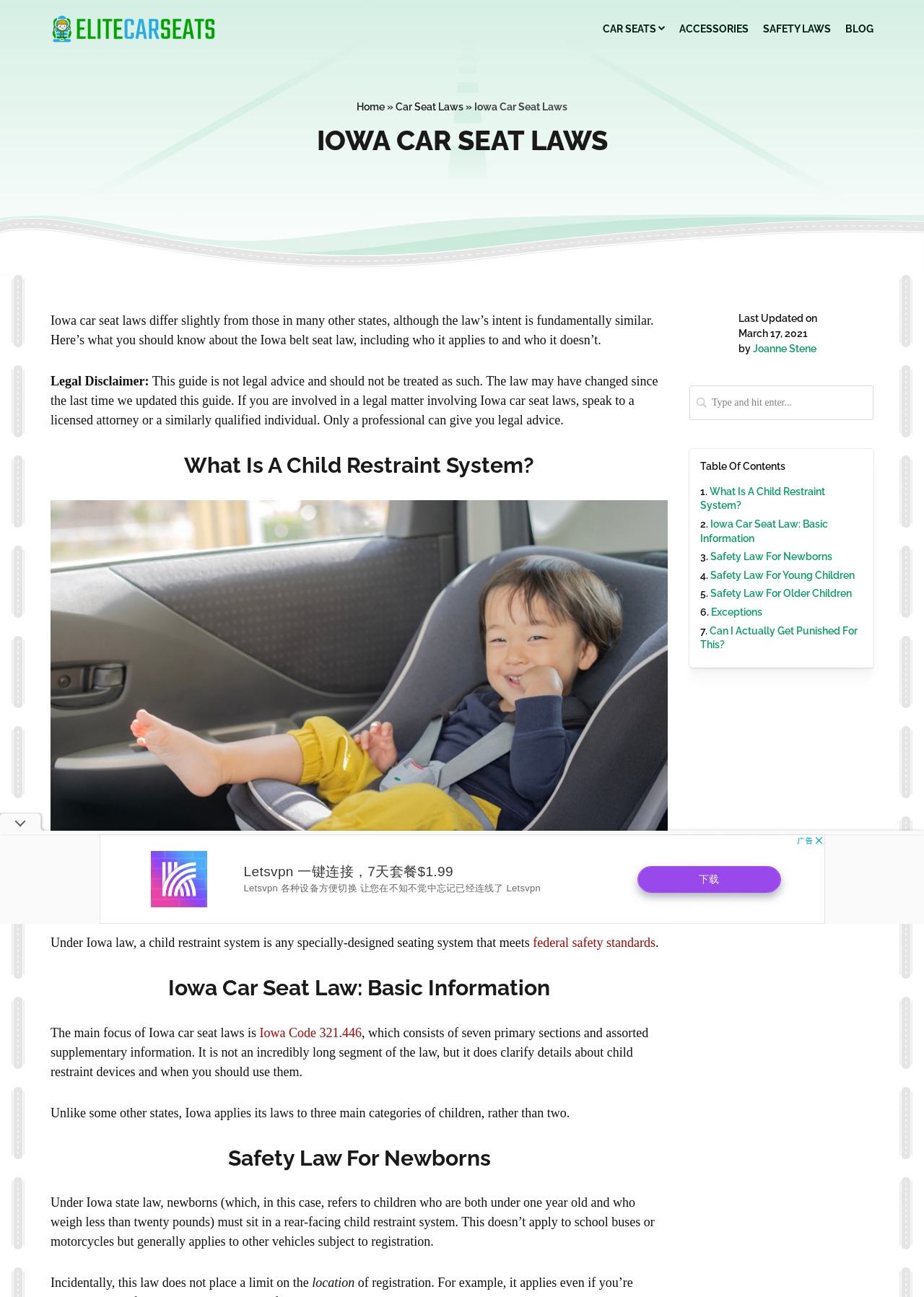Based on the visual content of the image, answer the question thoroughly: Who should use a rear-facing child restraint system in Iowa?

Under Iowa state law, newborns, which refers to children who are both under one year old and who weigh less than twenty pounds, must sit in a rear-facing child restraint system.